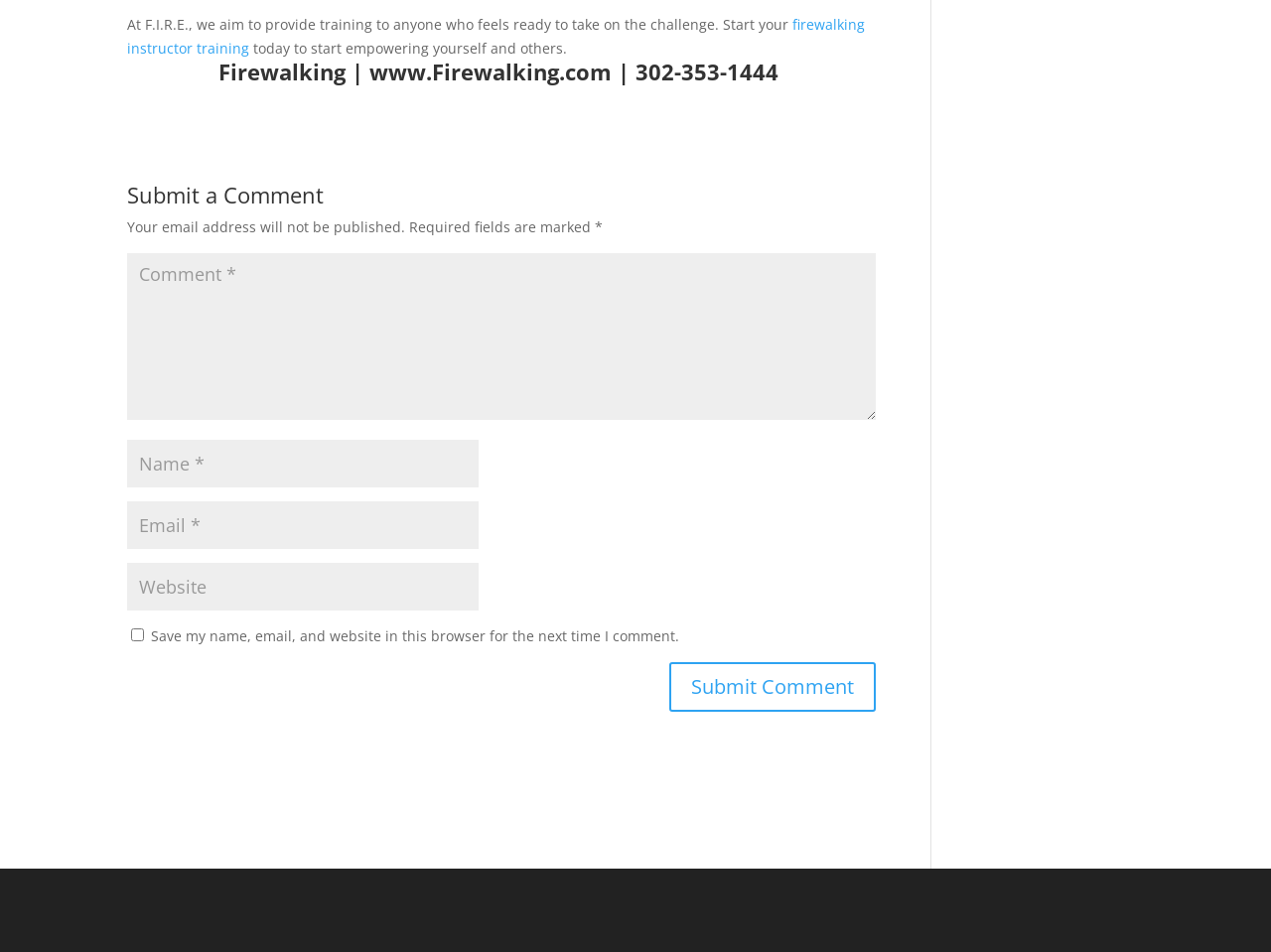What is required to submit a comment?
Using the information from the image, provide a comprehensive answer to the question.

The webpage has three required textboxes: 'Name *', 'Email *', and 'Comment *', indicating that these fields are required to submit a comment.